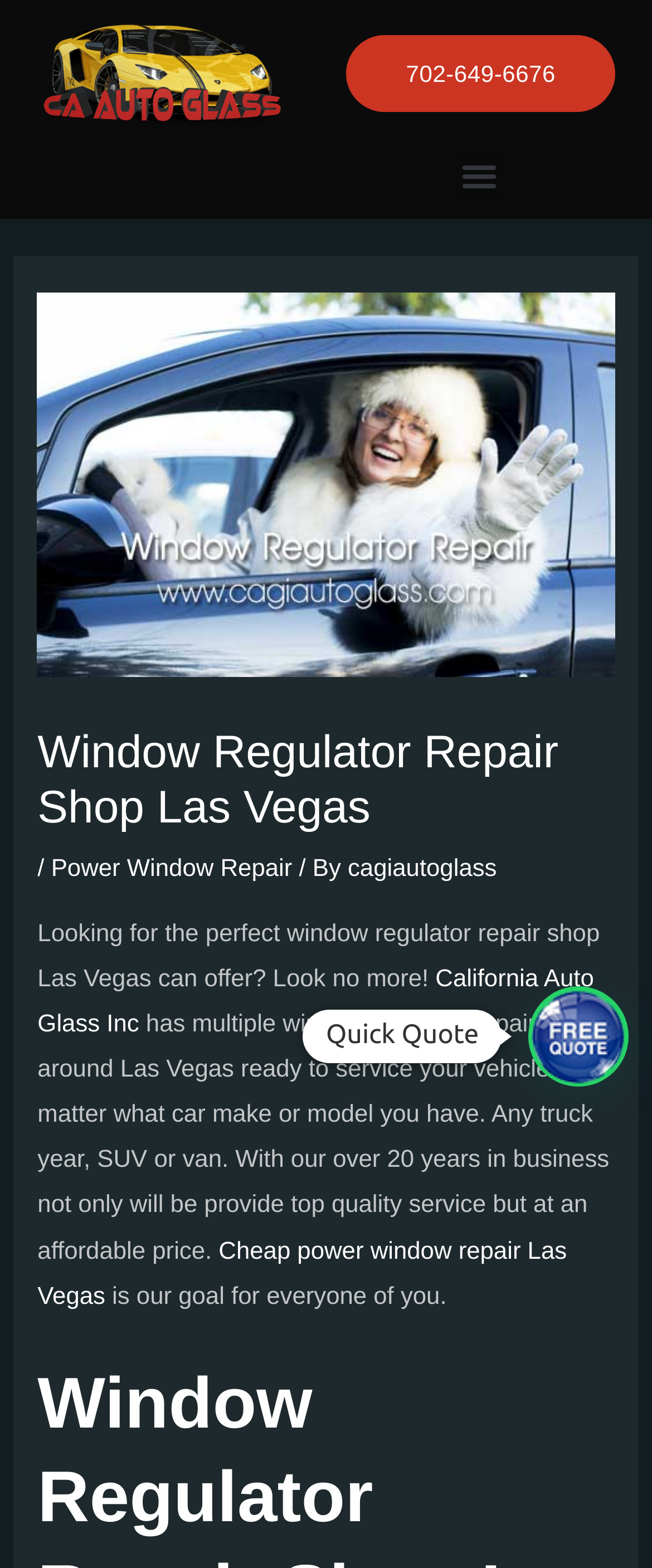Generate the main heading text from the webpage.

Window Regulator Repair Shop Las Vegas